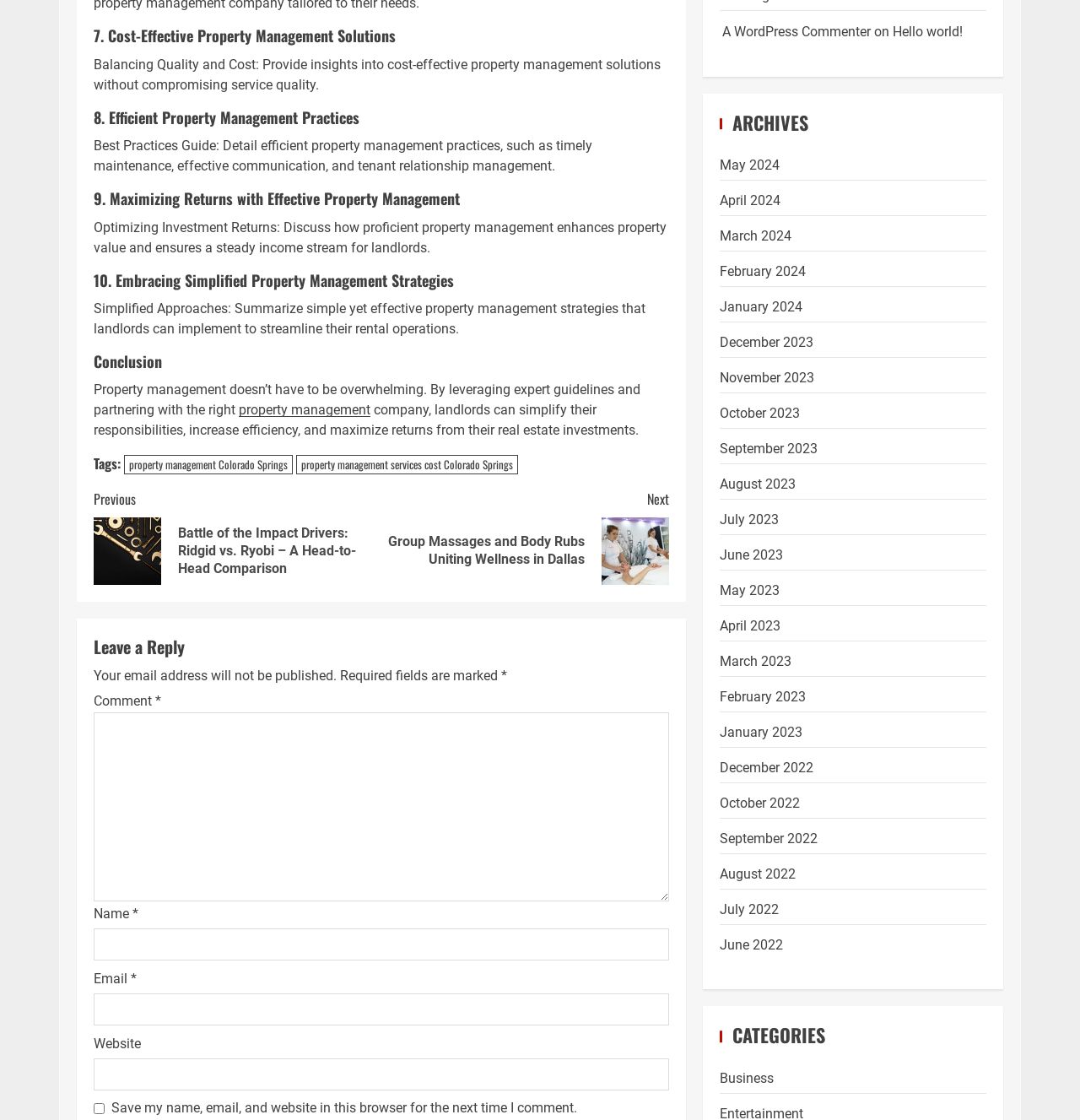Please specify the bounding box coordinates of the clickable region to carry out the following instruction: "Click on 'property management'". The coordinates should be four float numbers between 0 and 1, in the format [left, top, right, bottom].

[0.221, 0.359, 0.343, 0.373]